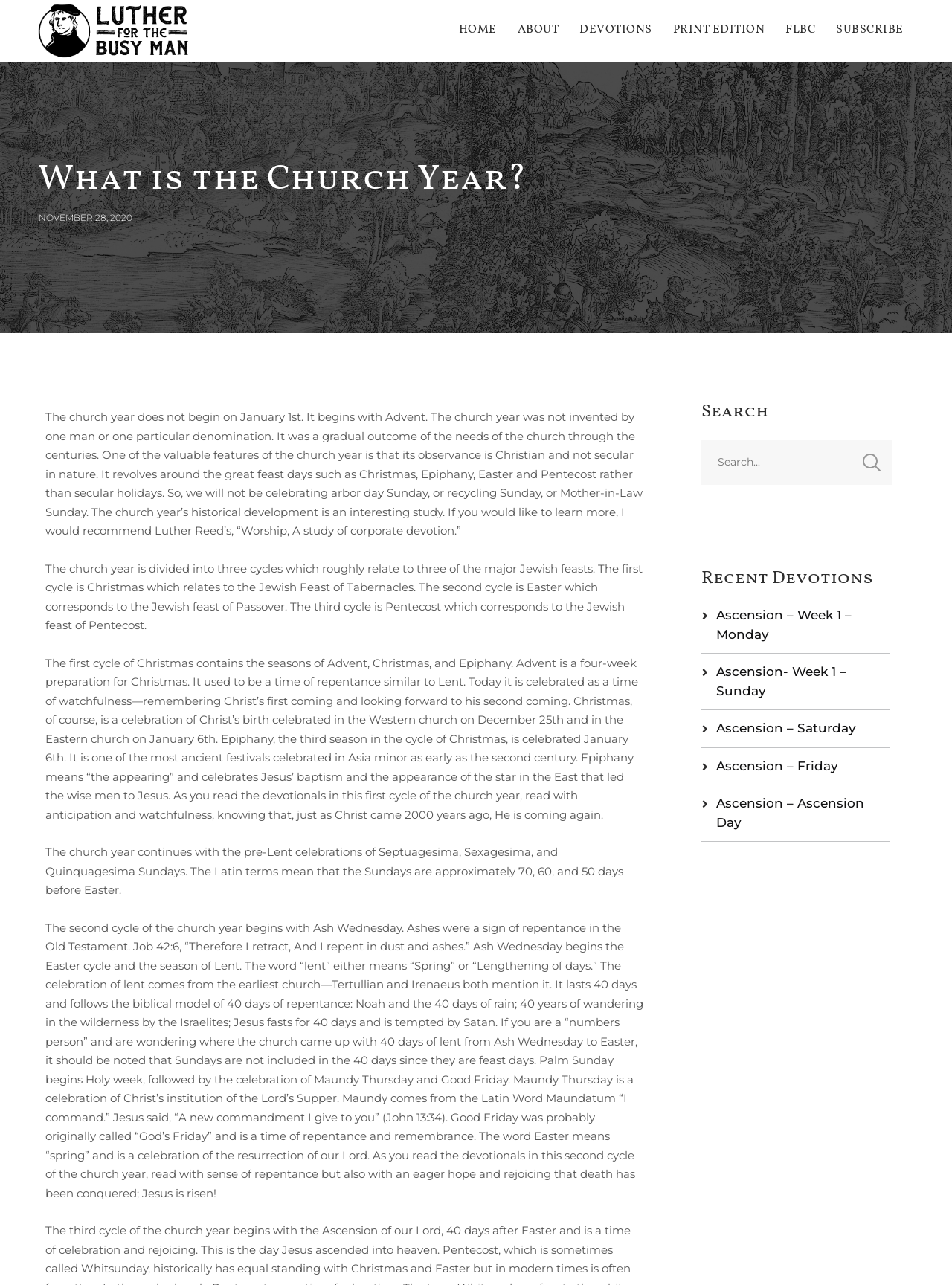Please identify the bounding box coordinates of the element that needs to be clicked to perform the following instruction: "Search for a devotion".

[0.736, 0.343, 0.937, 0.377]